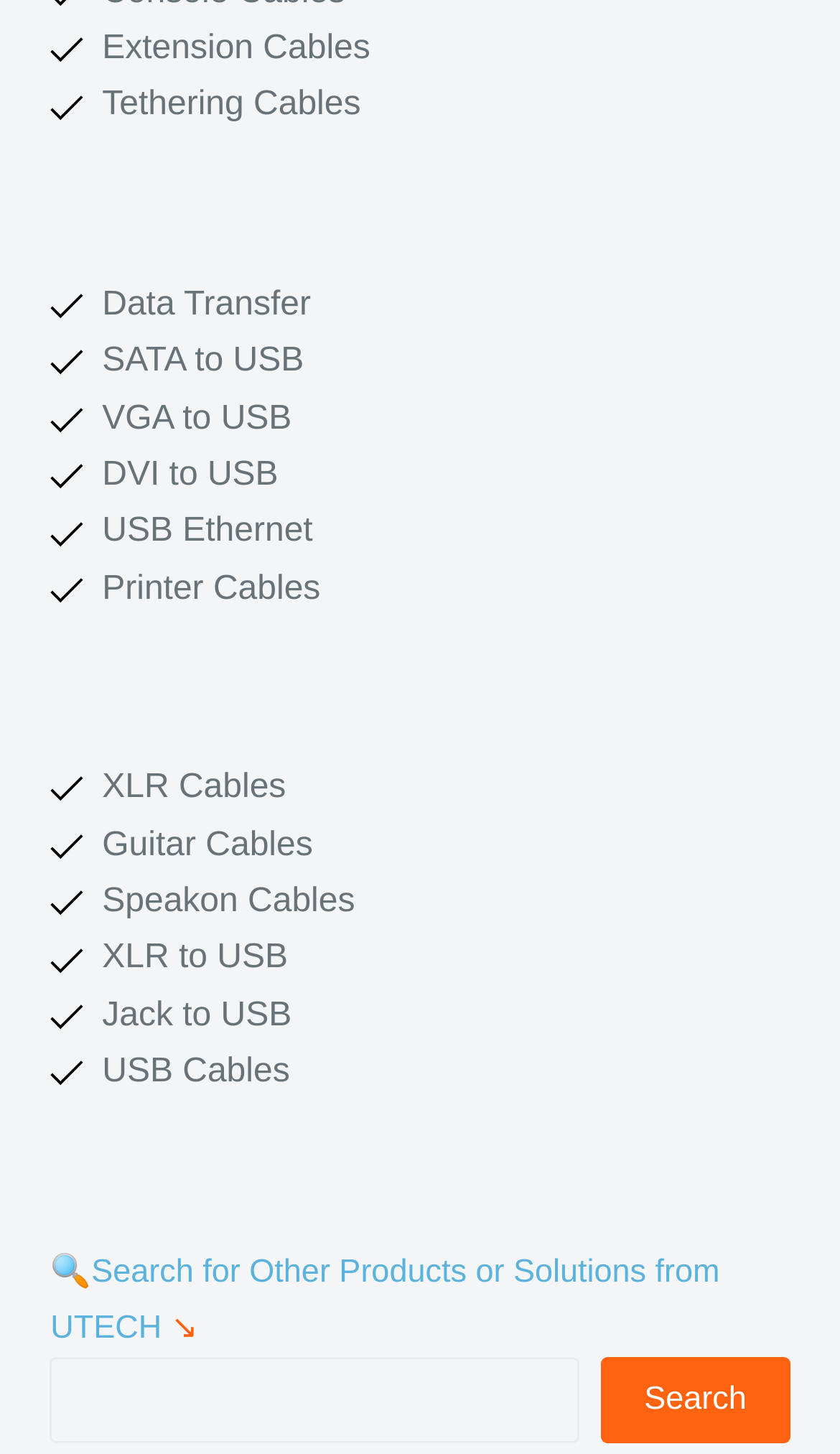Identify the bounding box coordinates of the section that should be clicked to achieve the task described: "Search for products".

[0.06, 0.934, 0.69, 0.993]